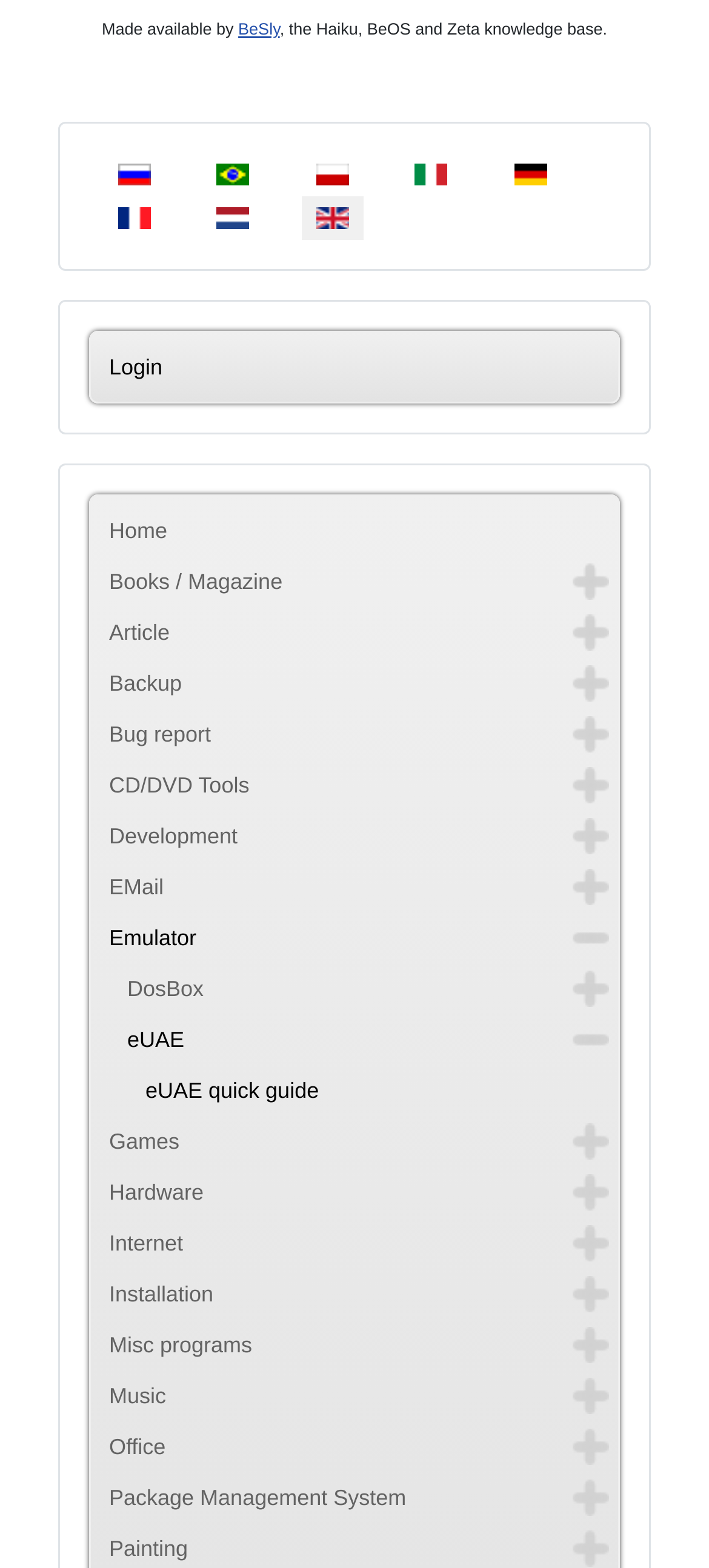Please specify the bounding box coordinates for the clickable region that will help you carry out the instruction: "Select Русский (Россия) language".

[0.146, 0.091, 0.233, 0.13]